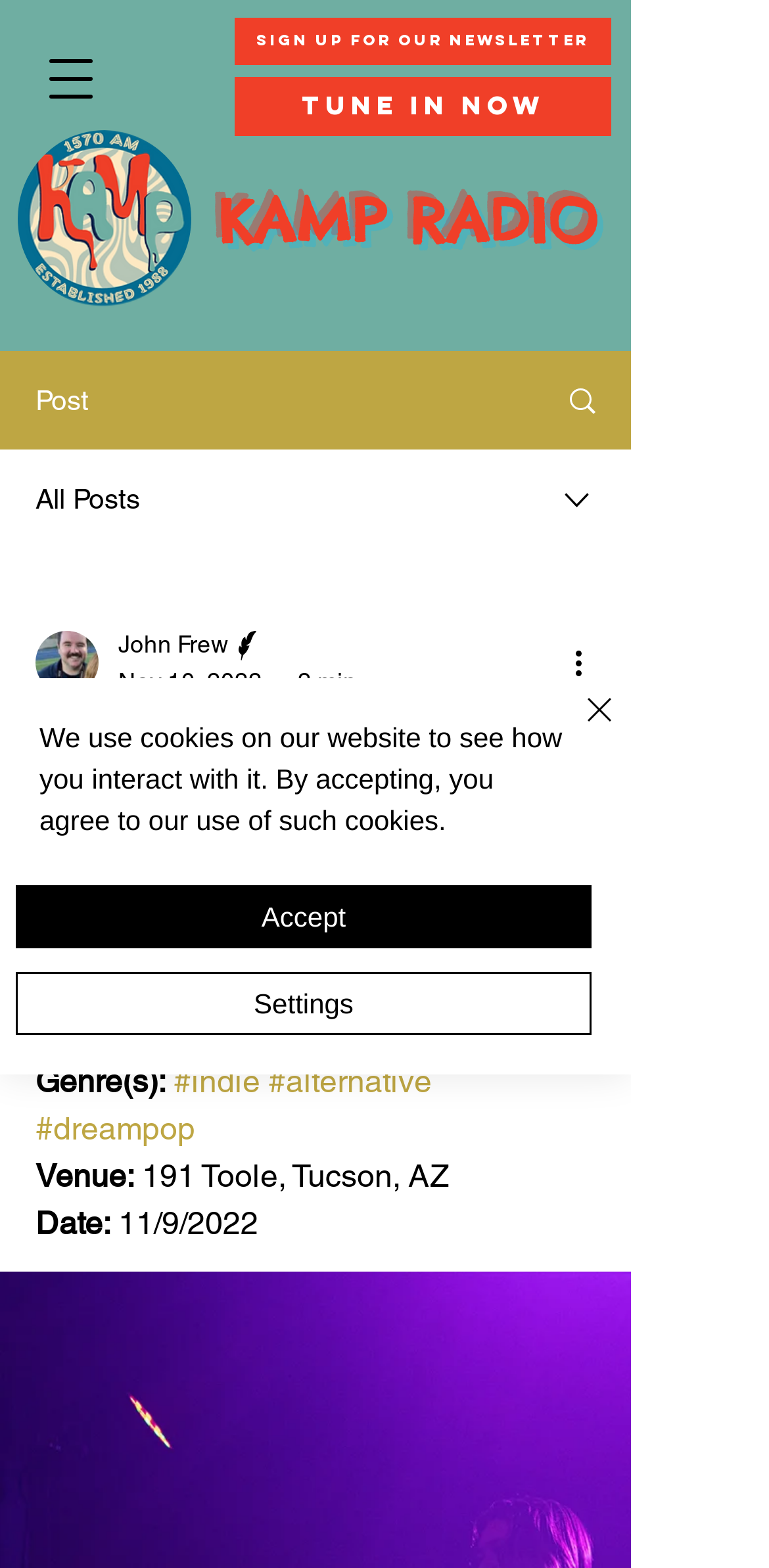Determine the bounding box coordinates for the clickable element required to fulfill the instruction: "Sign up for the newsletter". Provide the coordinates as four float numbers between 0 and 1, i.e., [left, top, right, bottom].

[0.305, 0.011, 0.795, 0.041]